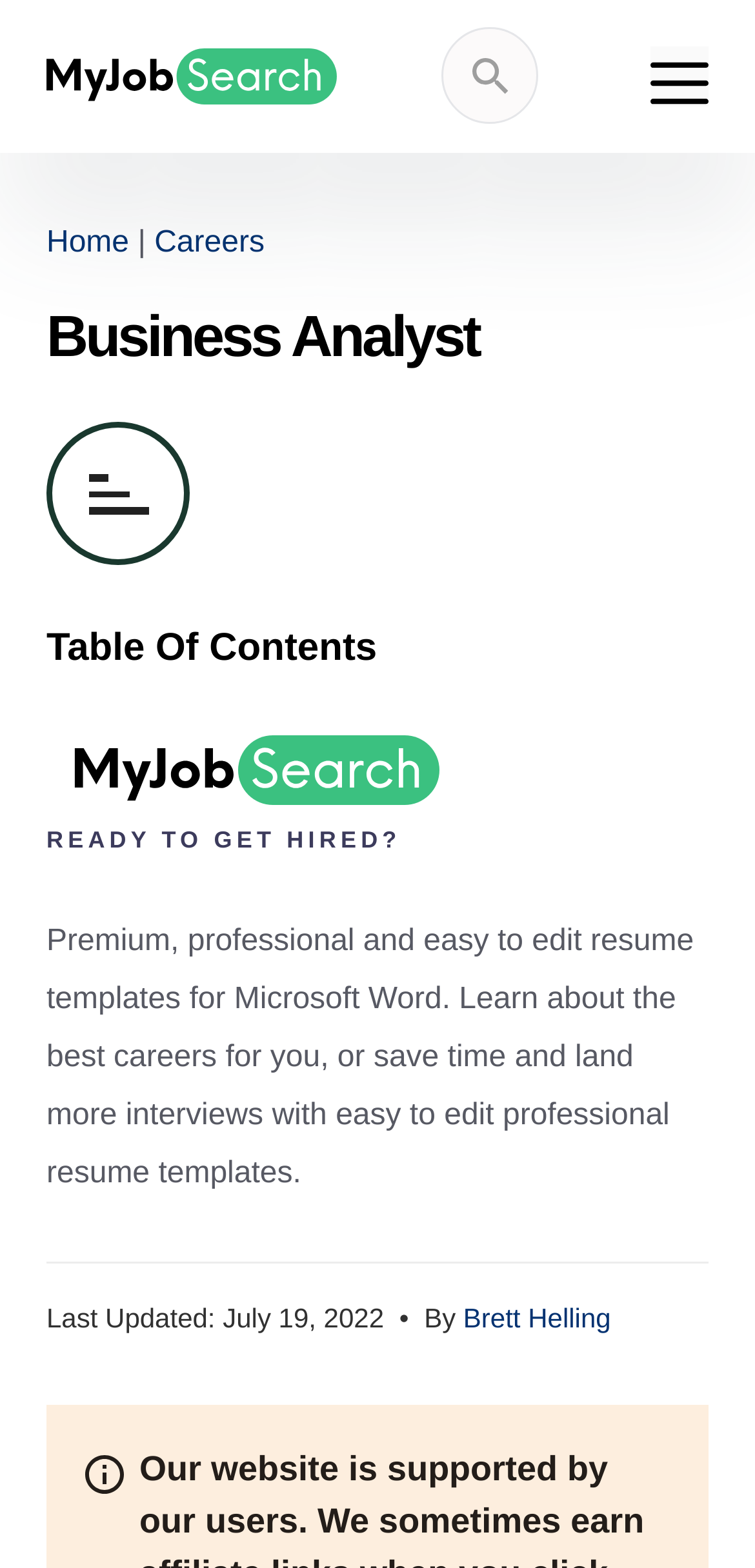Identify the bounding box for the given UI element using the description provided. Coordinates should be in the format (top-left x, top-left y, bottom-right x, bottom-right y) and must be between 0 and 1. Here is the description: parent_node: Enter your search term

[0.862, 0.049, 0.964, 0.099]